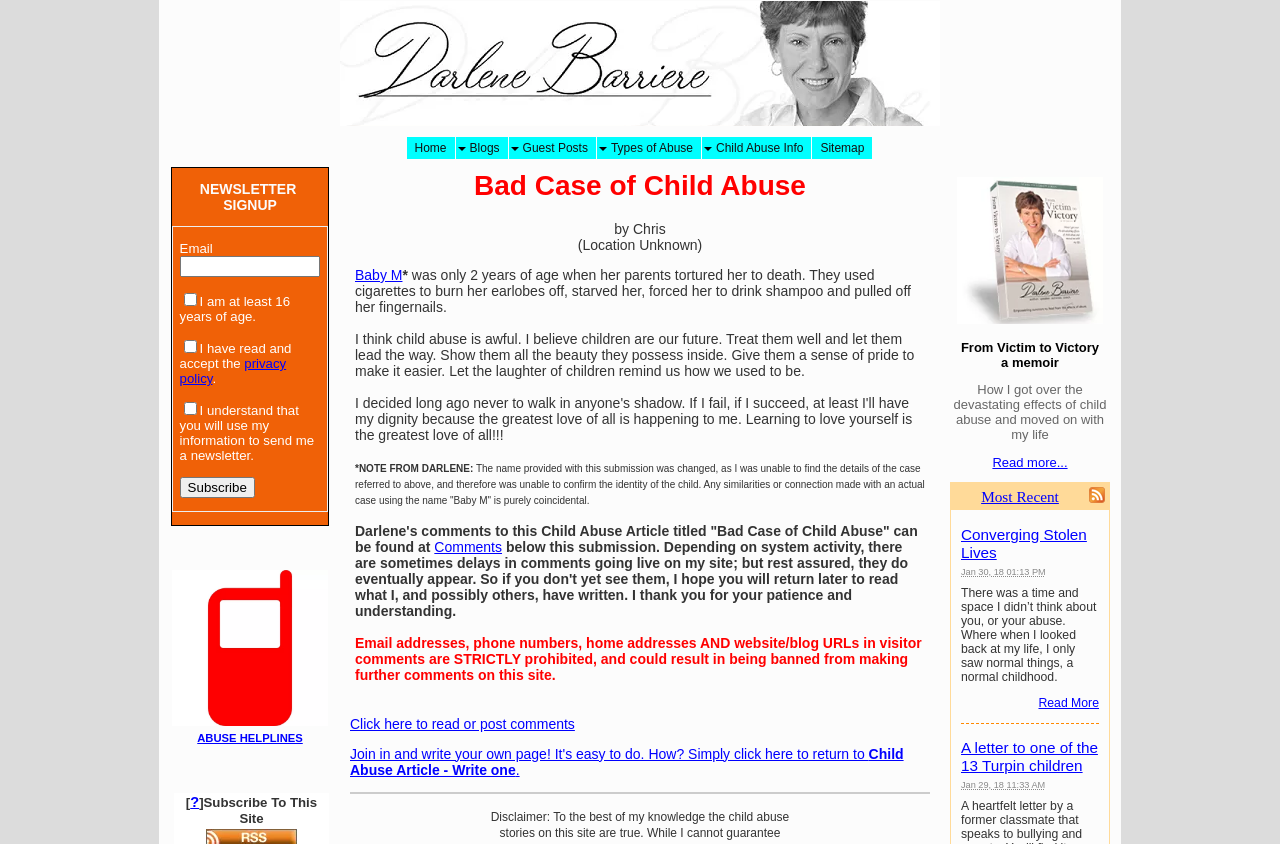Could you specify the bounding box coordinates for the clickable section to complete the following instruction: "Click on the 'E-book: Victim To Victory' link"?

[0.747, 0.372, 0.862, 0.389]